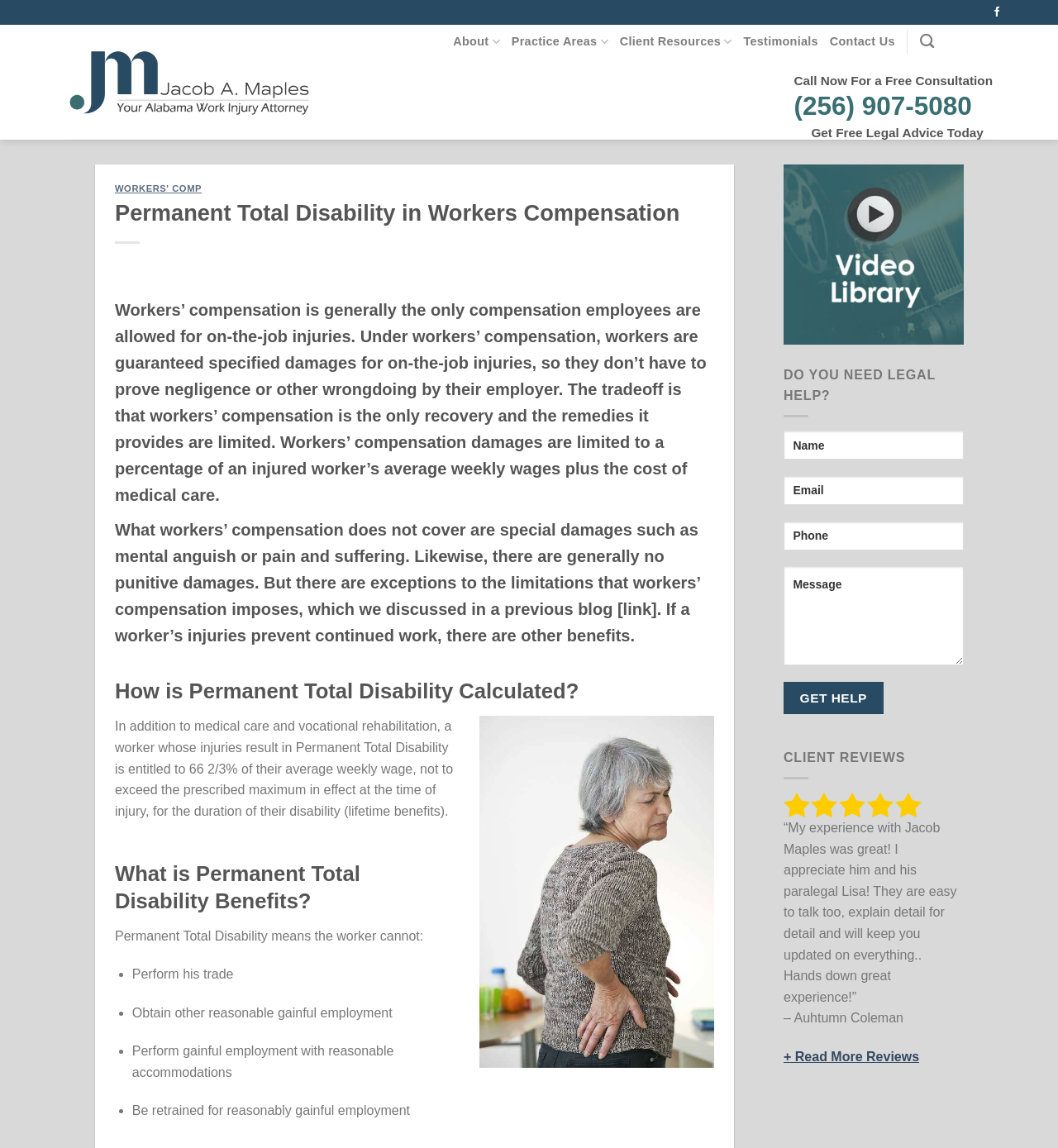Please find the bounding box coordinates of the element's region to be clicked to carry out this instruction: "Fill in the 'Name' input field".

[0.74, 0.375, 0.91, 0.4]